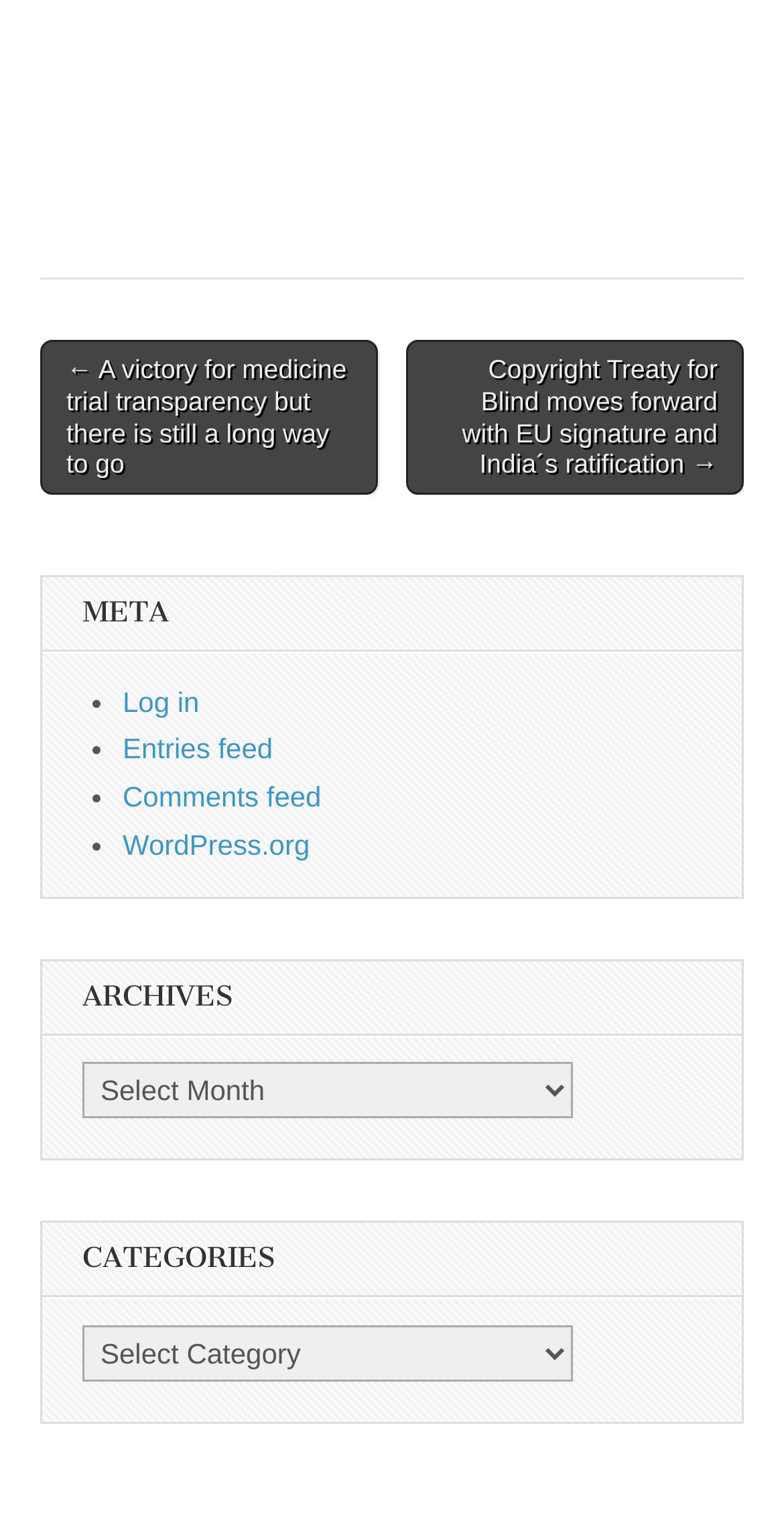Pinpoint the bounding box coordinates of the clickable area necessary to execute the following instruction: "Choose a category from the 'Categories' dropdown". The coordinates should be given as four float numbers between 0 and 1, namely [left, top, right, bottom].

[0.105, 0.874, 0.73, 0.911]